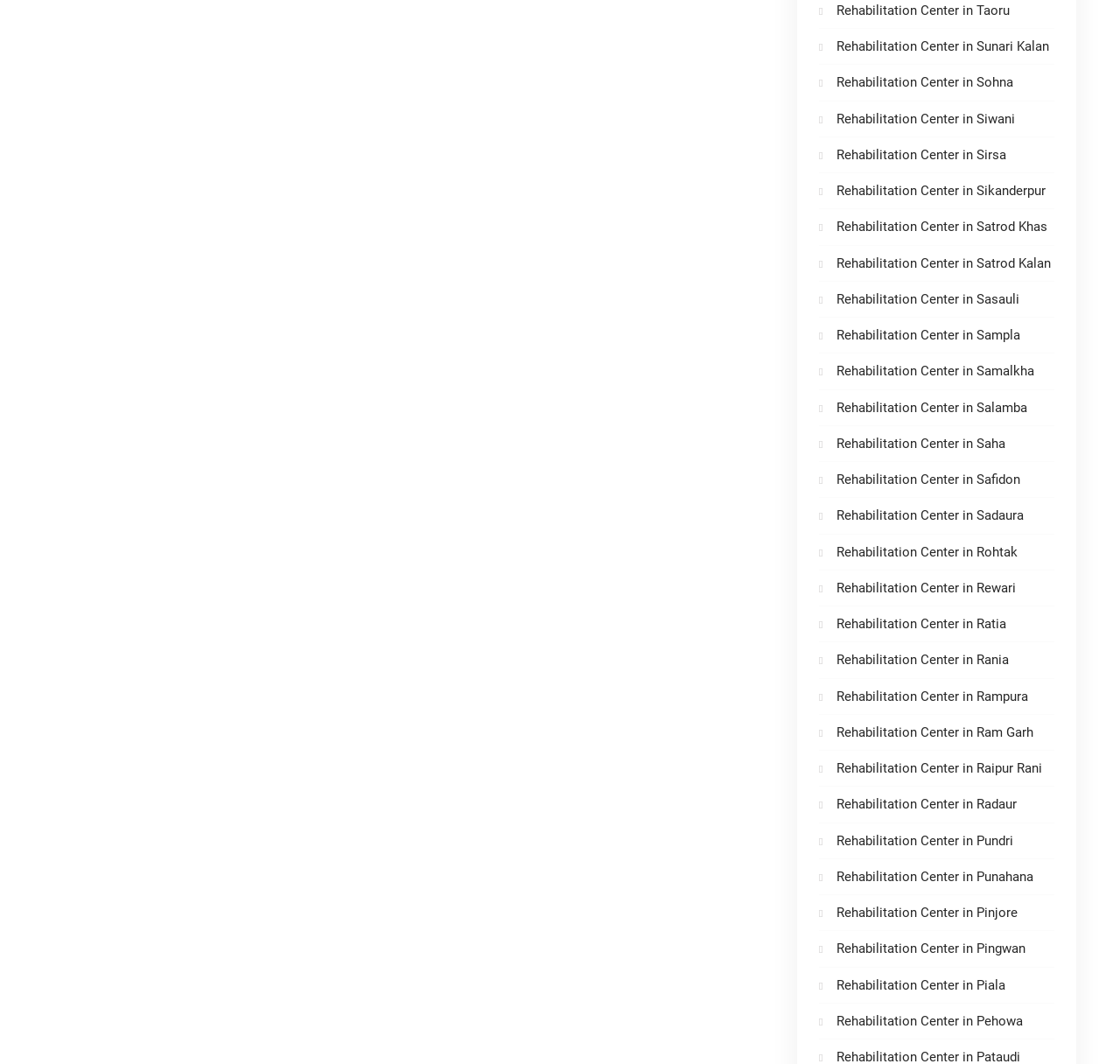Using the elements shown in the image, answer the question comprehensively: What is the common prefix of all the link texts on the webpage?

All the link texts on the webpage start with the phrase 'Rehabilitation Center in', followed by a unique location, indicating that this is the common prefix.